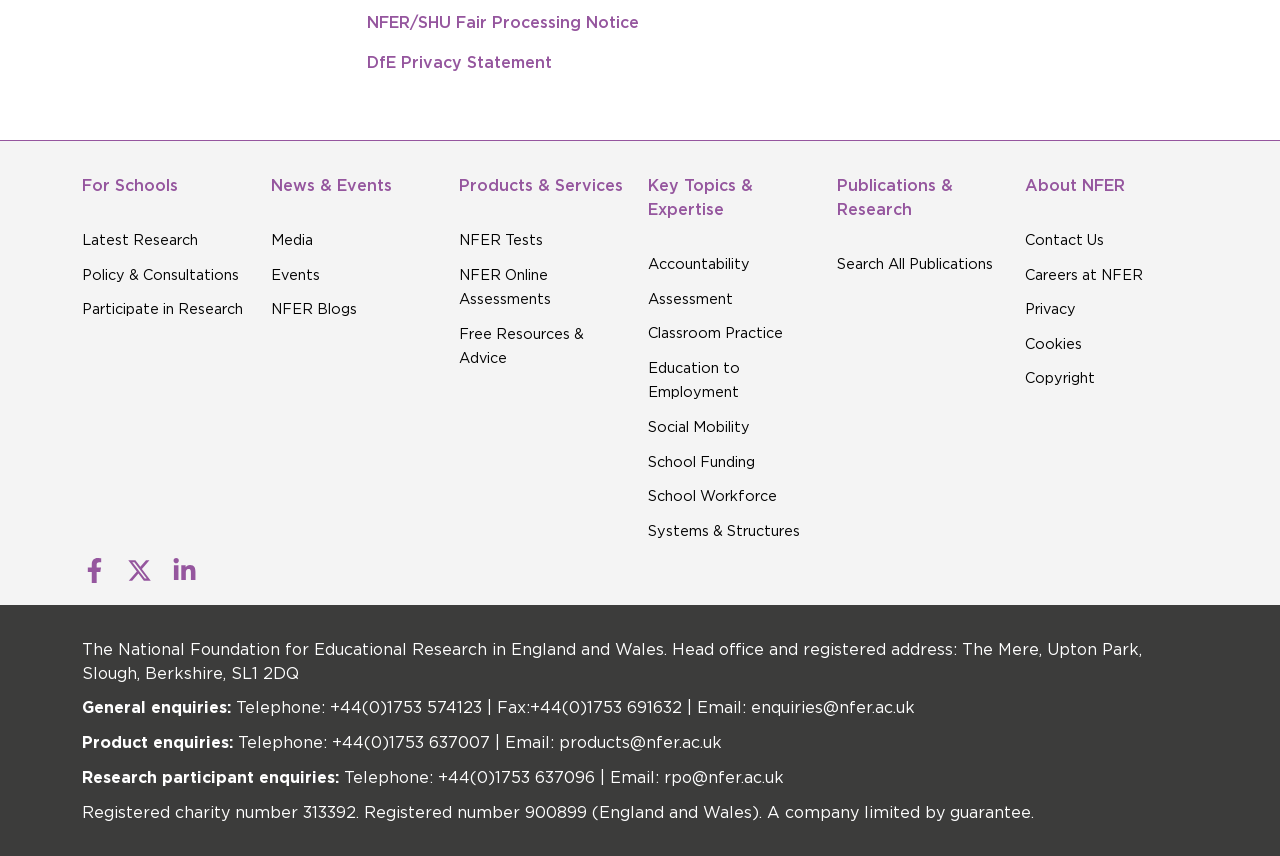Identify the bounding box coordinates of the element that should be clicked to fulfill this task: "Read the Fair Processing Notice". The coordinates should be provided as four float numbers between 0 and 1, i.e., [left, top, right, bottom].

[0.287, 0.014, 0.499, 0.037]